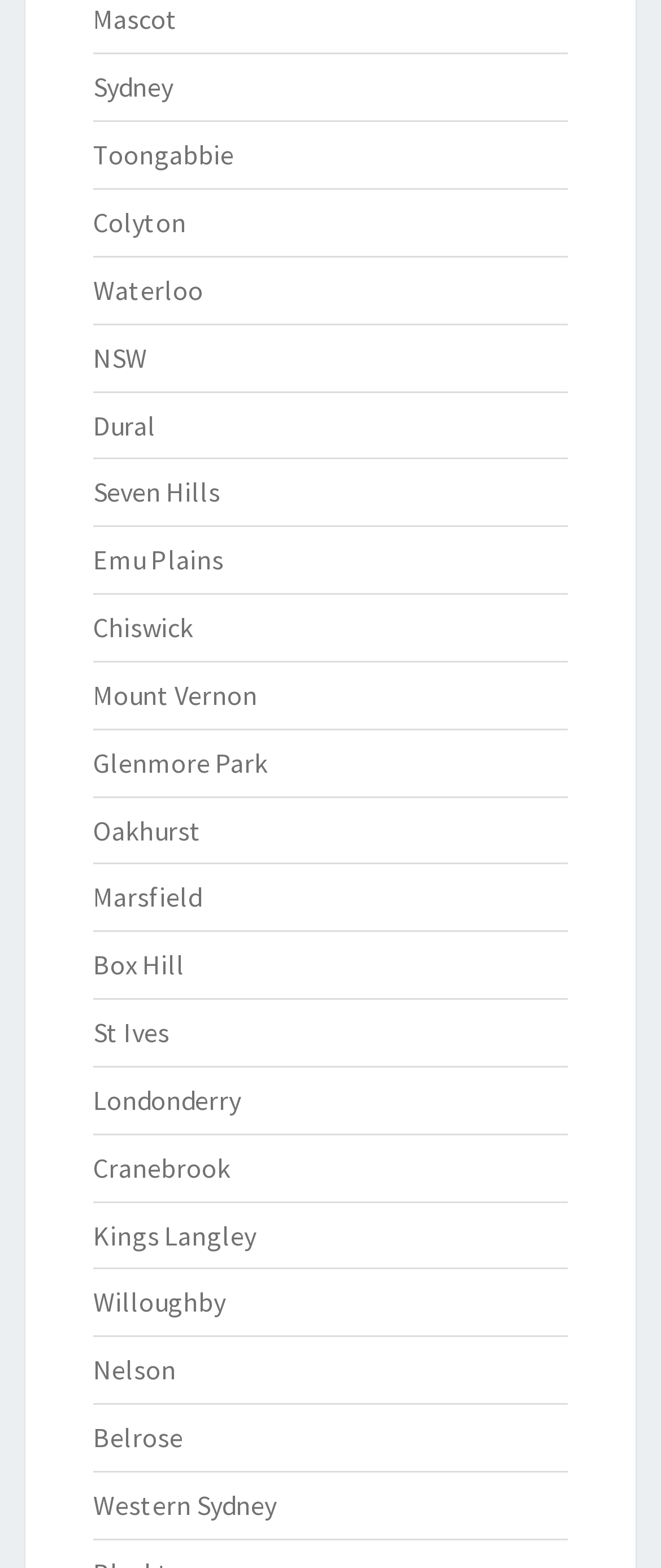Identify the bounding box coordinates of the clickable region to carry out the given instruction: "go to Sydney".

[0.141, 0.045, 0.262, 0.066]